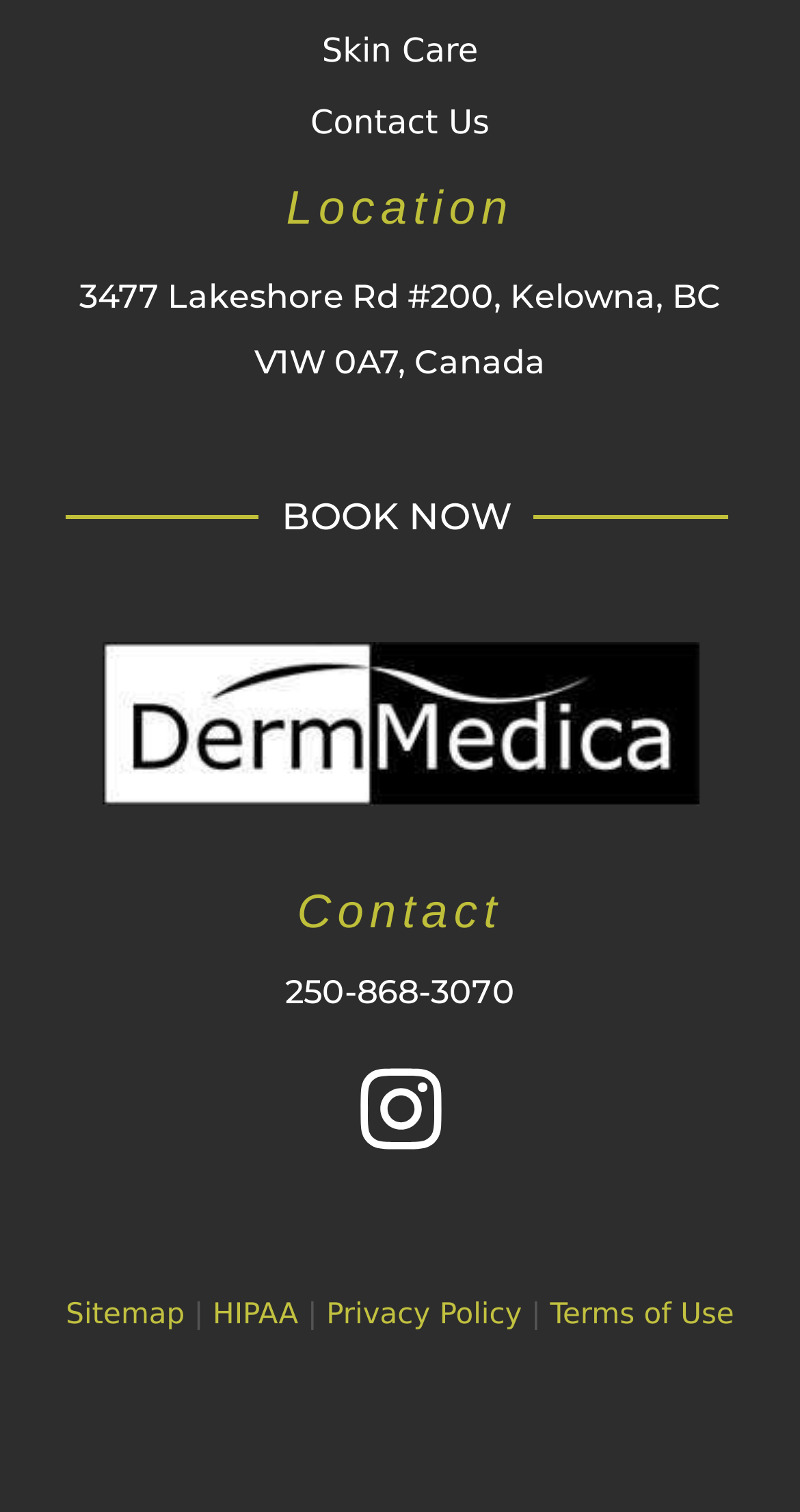Respond with a single word or phrase to the following question: What is the last link at the bottom of the page?

Terms of Use